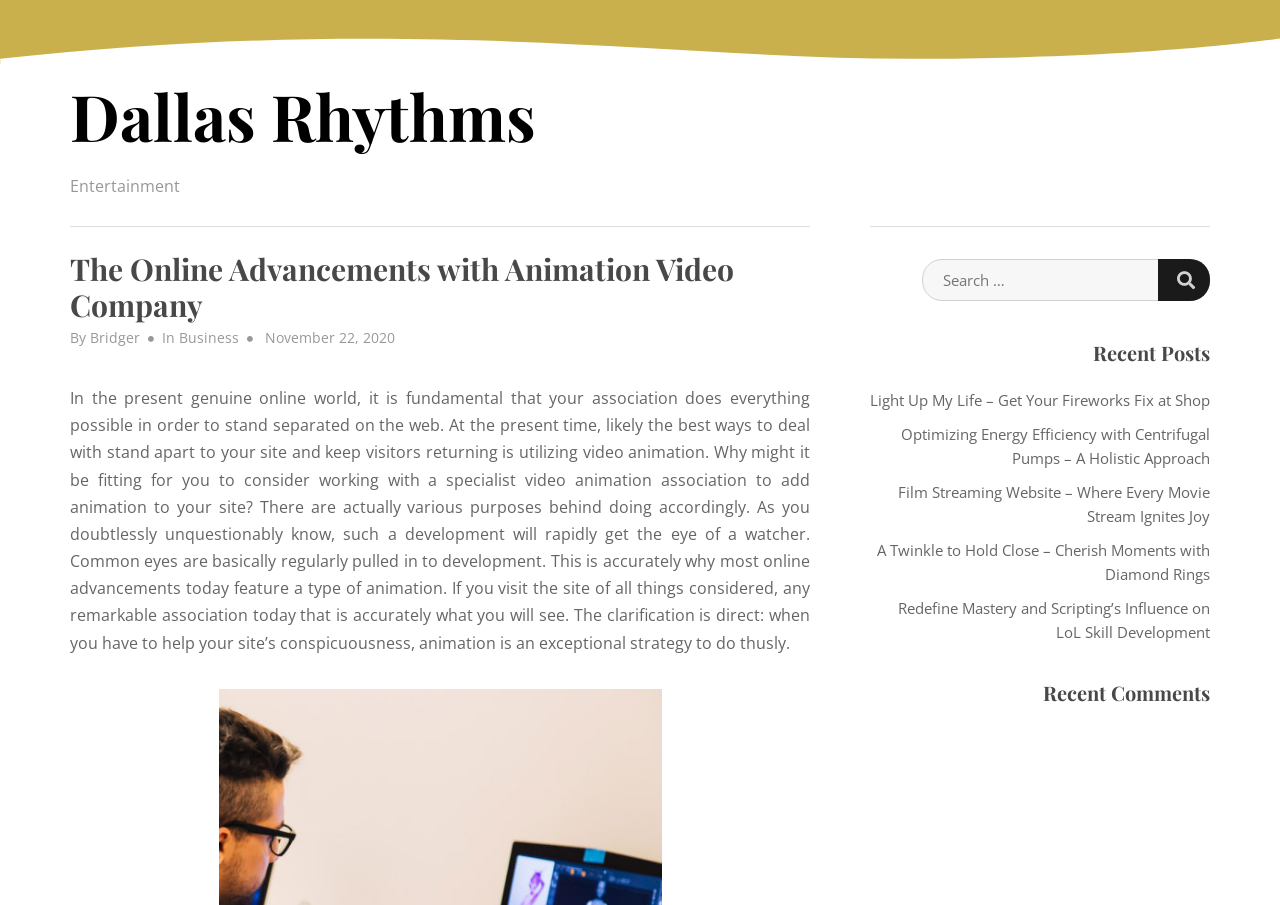Identify the bounding box coordinates for the element that needs to be clicked to fulfill this instruction: "Click the Dallas Rhythms link". Provide the coordinates in the format of four float numbers between 0 and 1: [left, top, right, bottom].

[0.055, 0.081, 0.419, 0.175]